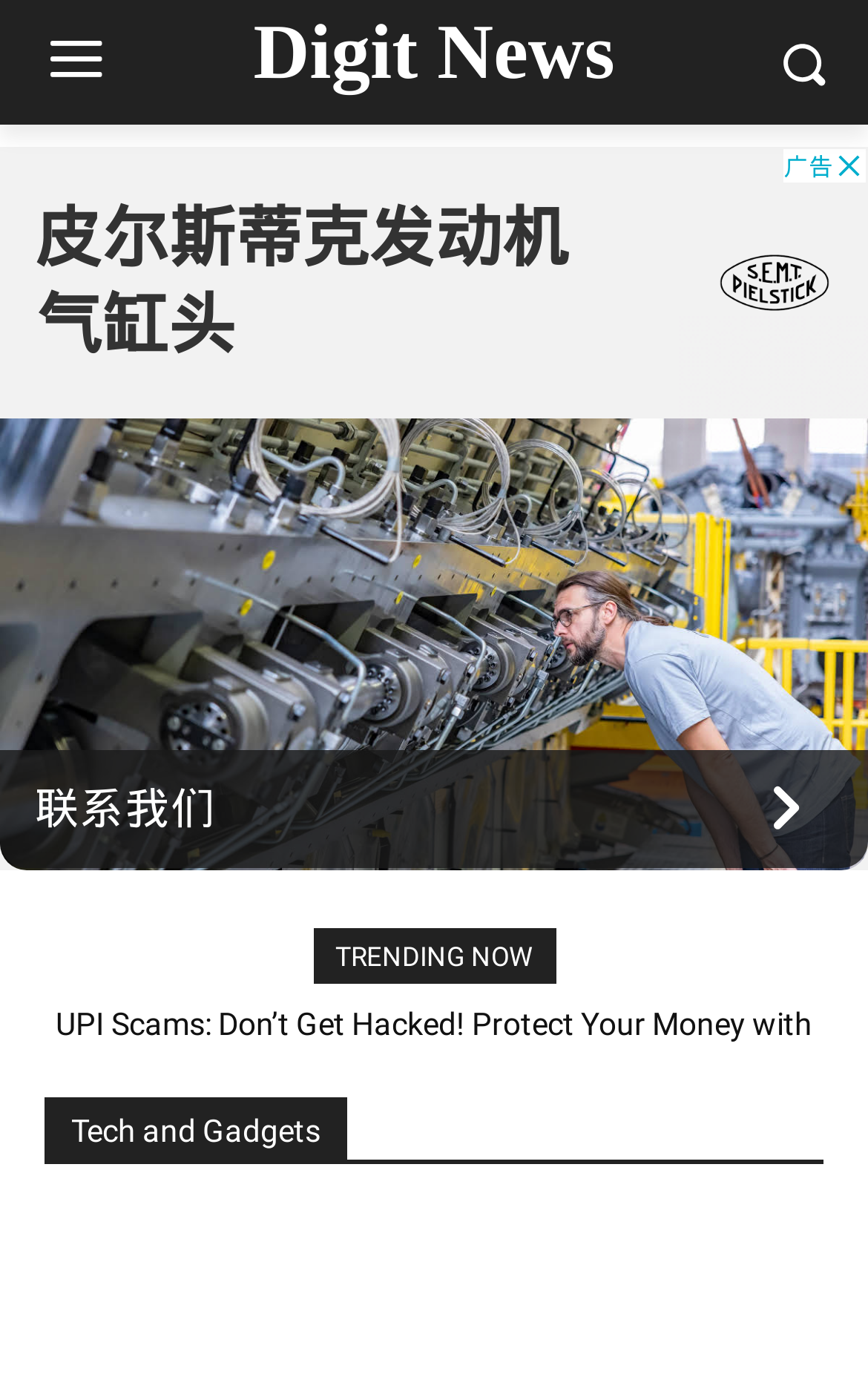Generate a comprehensive description of the contents of the webpage.

The webpage is titled "Digit News" and features a prominent link and heading with the same title at the top, taking up about a third of the screen width. To the right of the title, there is a small image. Below the title, there is a large advertisement iframe that spans the entire width of the screen.

The main content of the webpage is divided into sections, with a heading "TRENDING NOW" located about two-thirds of the way down the screen. Below this heading, there are three news article headings, each with a corresponding link. The articles are titled "UPI Scams: Don’t Get Hacked! Protect Your Money with These Tips", "Mahindra XUV 3XO launched, price starts at just Rs 7.49 lakh", and "Car AC: Car AC not working properly? Do these things before filling gas". These articles are stacked vertically, taking up about half of the screen height.

Finally, at the bottom of the screen, there is a heading "Tech and Gadgets" that appears to be a category or section title.